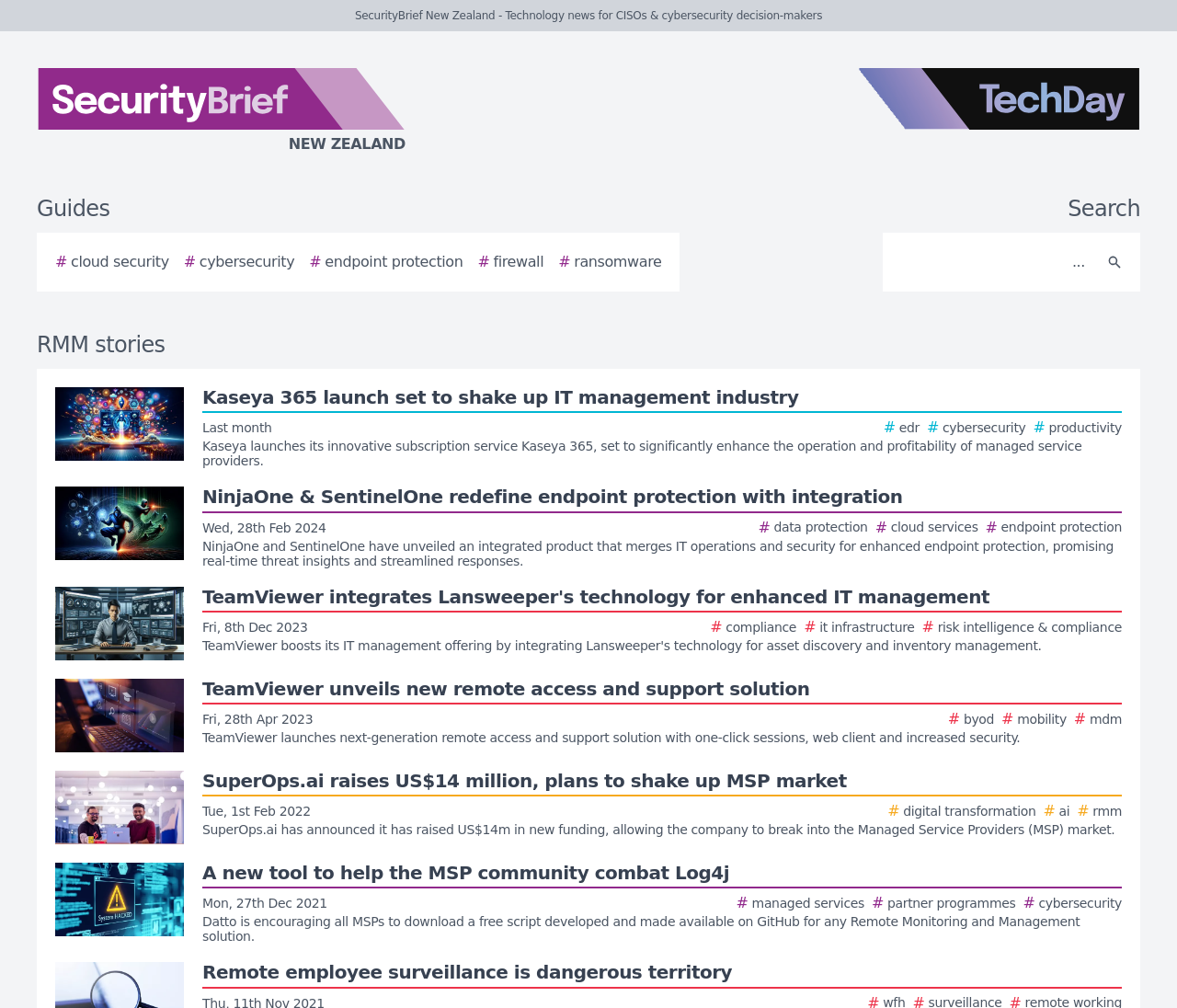Generate a thorough description of the webpage.

The webpage is a list of RMM stories from SecurityBrief New Zealand, a technology news website for CISOs and cybersecurity decision-makers. At the top, there is a logo of SecurityBrief New Zealand on the left and a TechDay logo on the right. Below the logos, there are navigation links, including "Guides" on the left and "Search" on the right, accompanied by a search textbox and a search button.

The main content of the webpage is a list of news articles, each represented by a link with a story image on the left and a brief summary of the article on the right. There are five news articles in total, with topics ranging from IT management and cybersecurity to endpoint protection and ransomware. Each article has a title, a brief description, and relevant keywords.

The news articles are arranged vertically, with the most recent article at the top and the oldest at the bottom. The story images are aligned to the left, and the article summaries are aligned to the right. The entire list of news articles takes up most of the webpage, with the navigation links and logos at the top.